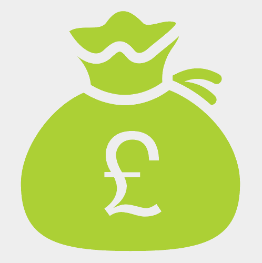Offer a detailed narrative of the scene shown in the image.

The image features a vibrant green money bag icon, symbolizing financial aspects related to the costs of a course. This icon serves as a visual representation of the course pricing details, which are highlighted in accompanying text that specifies the cost for the course as £250 plus VAT per person. Additionally, it mentions that funding options may be available, encouraging potential participants to inquire about their eligibility. This economic representation emphasizes the value and investment necessary for undertaking the training offered.